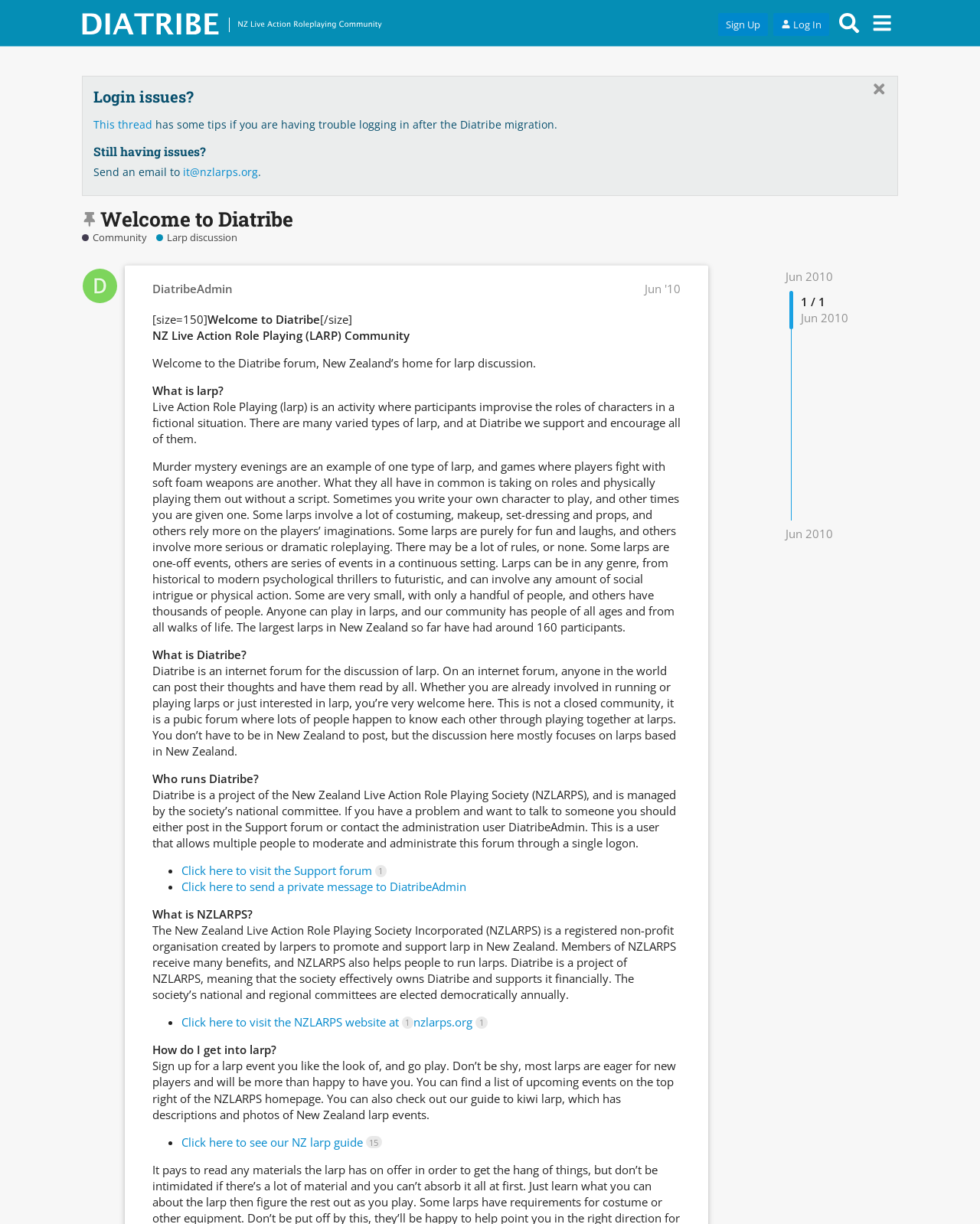What is larp?
Please use the image to provide an in-depth answer to the question.

I found the answer by reading the text that says 'Live Action Role Playing (larp) is an activity where participants improvise the roles of characters in a fictional situation.'.